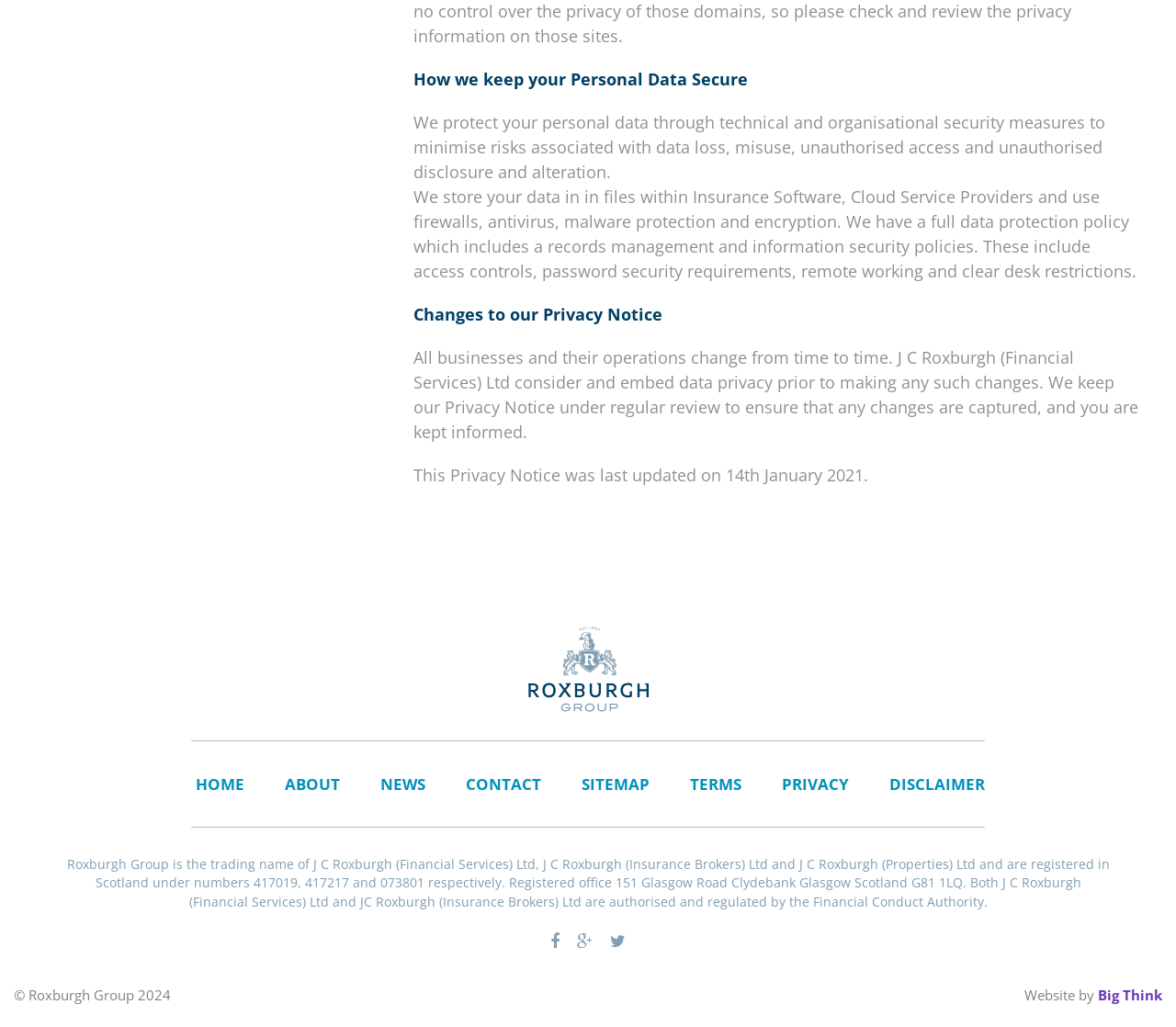Determine the bounding box coordinates for the area that should be clicked to carry out the following instruction: "Click the LinkedIn icon".

[0.519, 0.905, 0.532, 0.927]